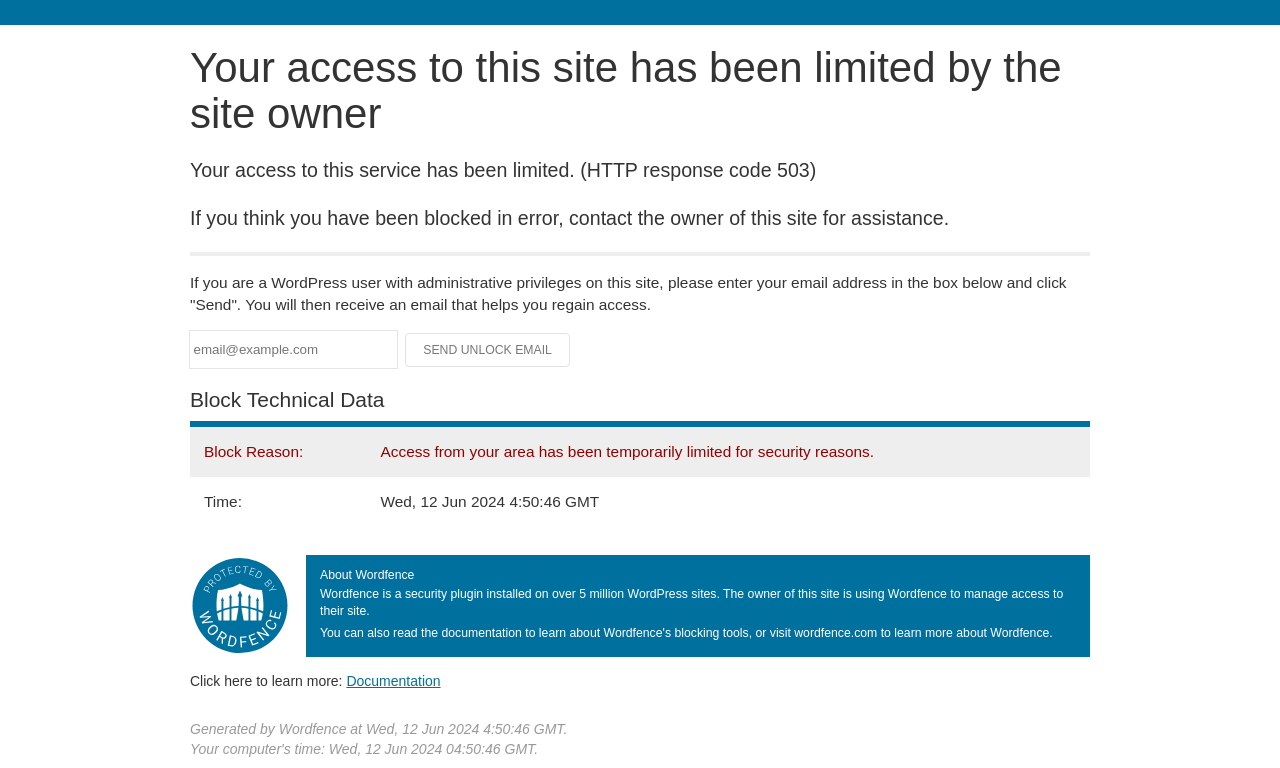Identify the bounding box coordinates for the UI element described by the following text: "Documentation". Provide the coordinates as four float numbers between 0 and 1, in the format [left, top, right, bottom].

[0.271, 0.876, 0.344, 0.897]